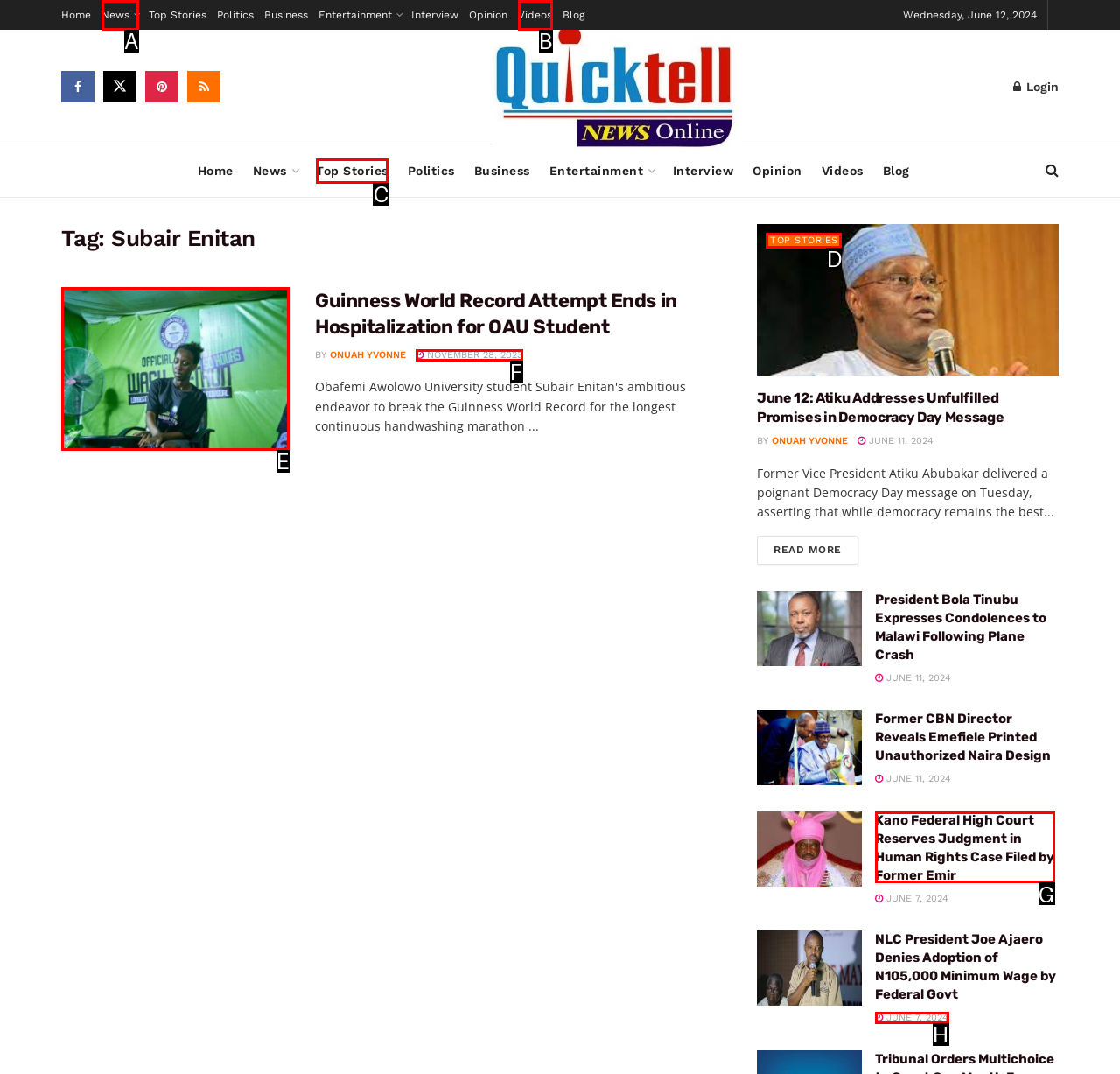Identify the correct choice to execute this task: Read the article 'OAU Student Commences 50-Hour Hand Wash-a-Thon in Bid for Guinness World Record (Photos)'
Respond with the letter corresponding to the right option from the available choices.

E